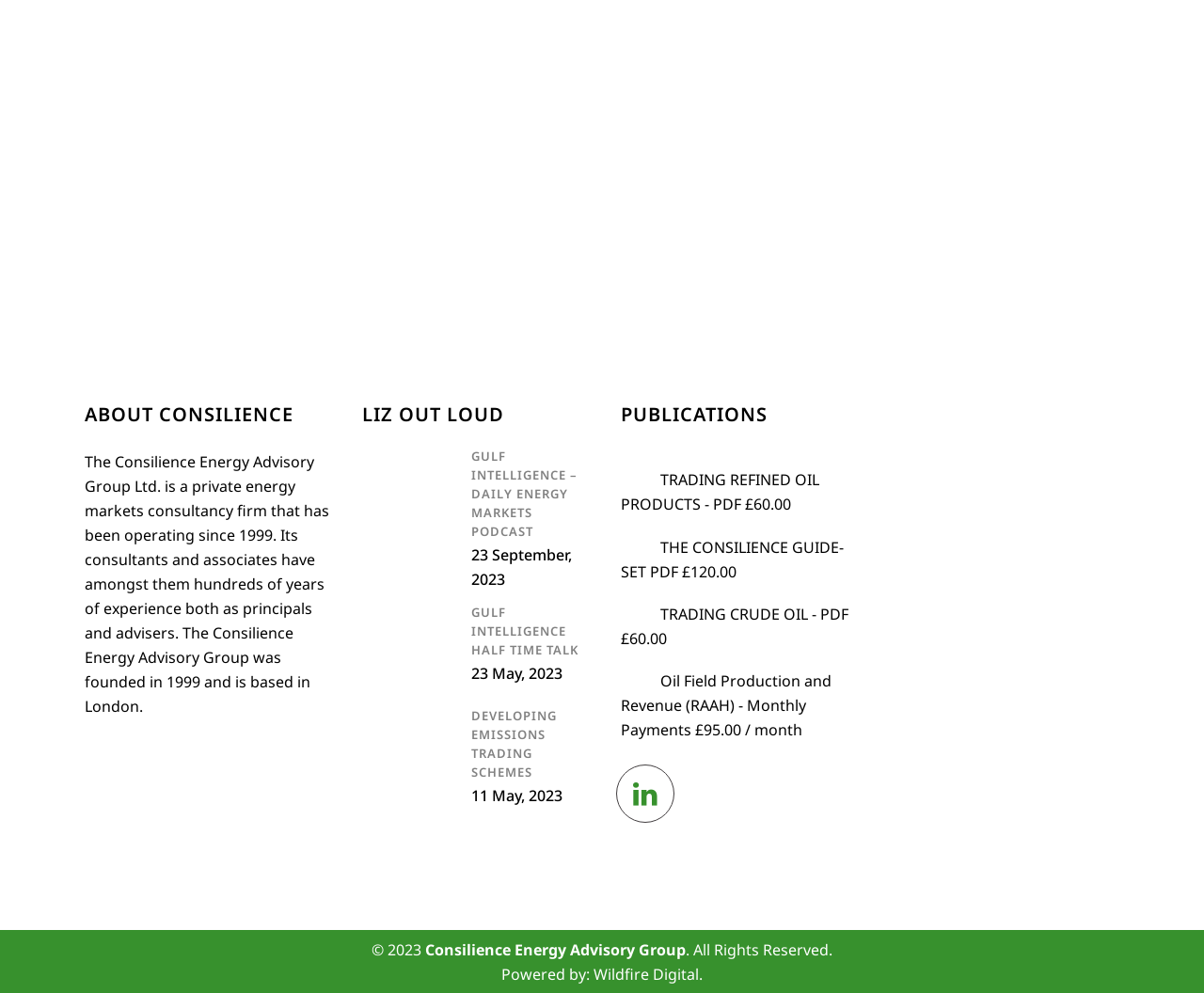What is the topic of the podcast?
From the image, respond with a single word or phrase.

Energy markets